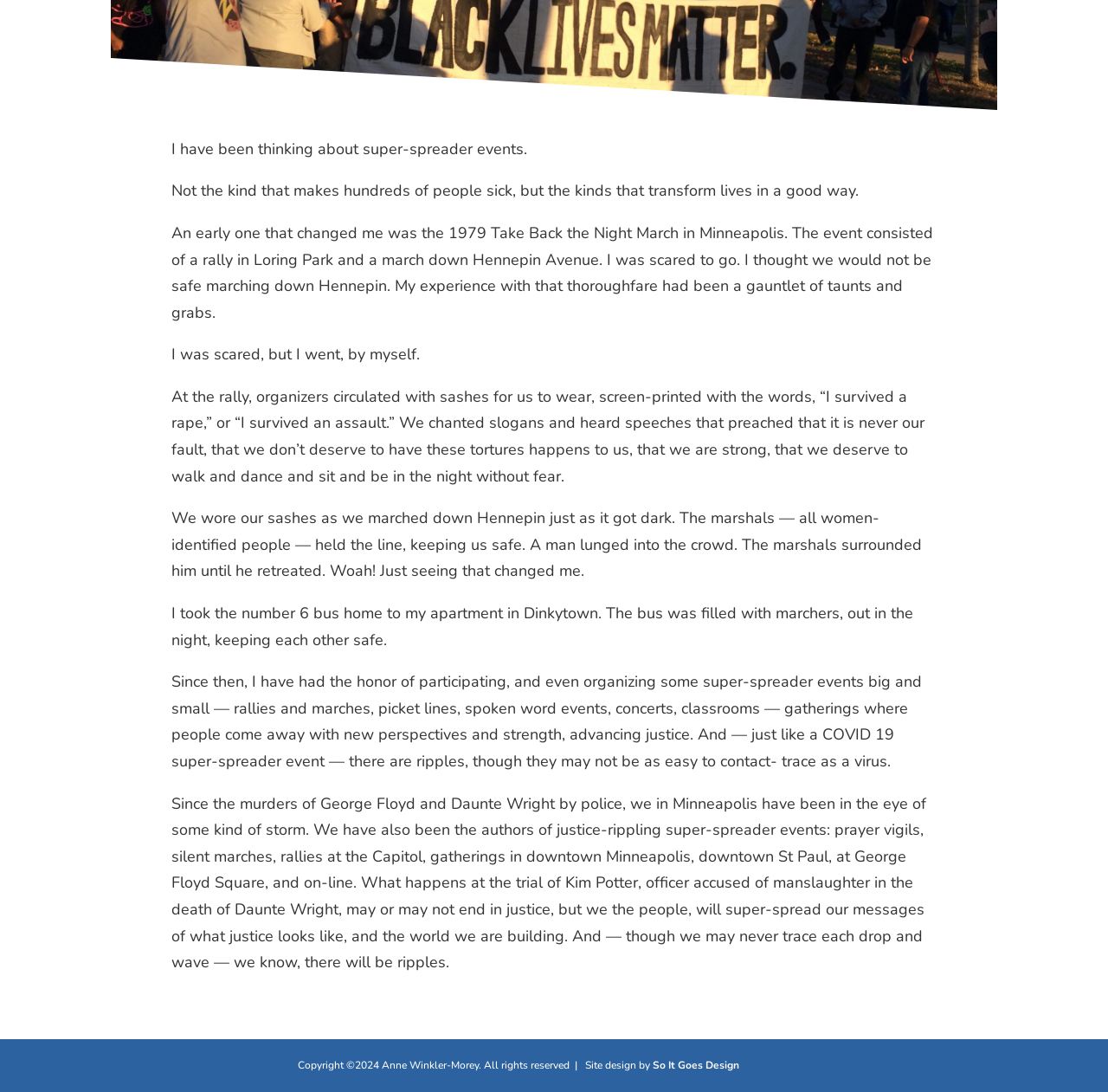Determine the bounding box coordinates in the format (top-left x, top-left y, bottom-right x, bottom-right y). Ensure all values are floating point numbers between 0 and 1. Identify the bounding box of the UI element described by: So It Goes Design

[0.589, 0.969, 0.667, 0.982]